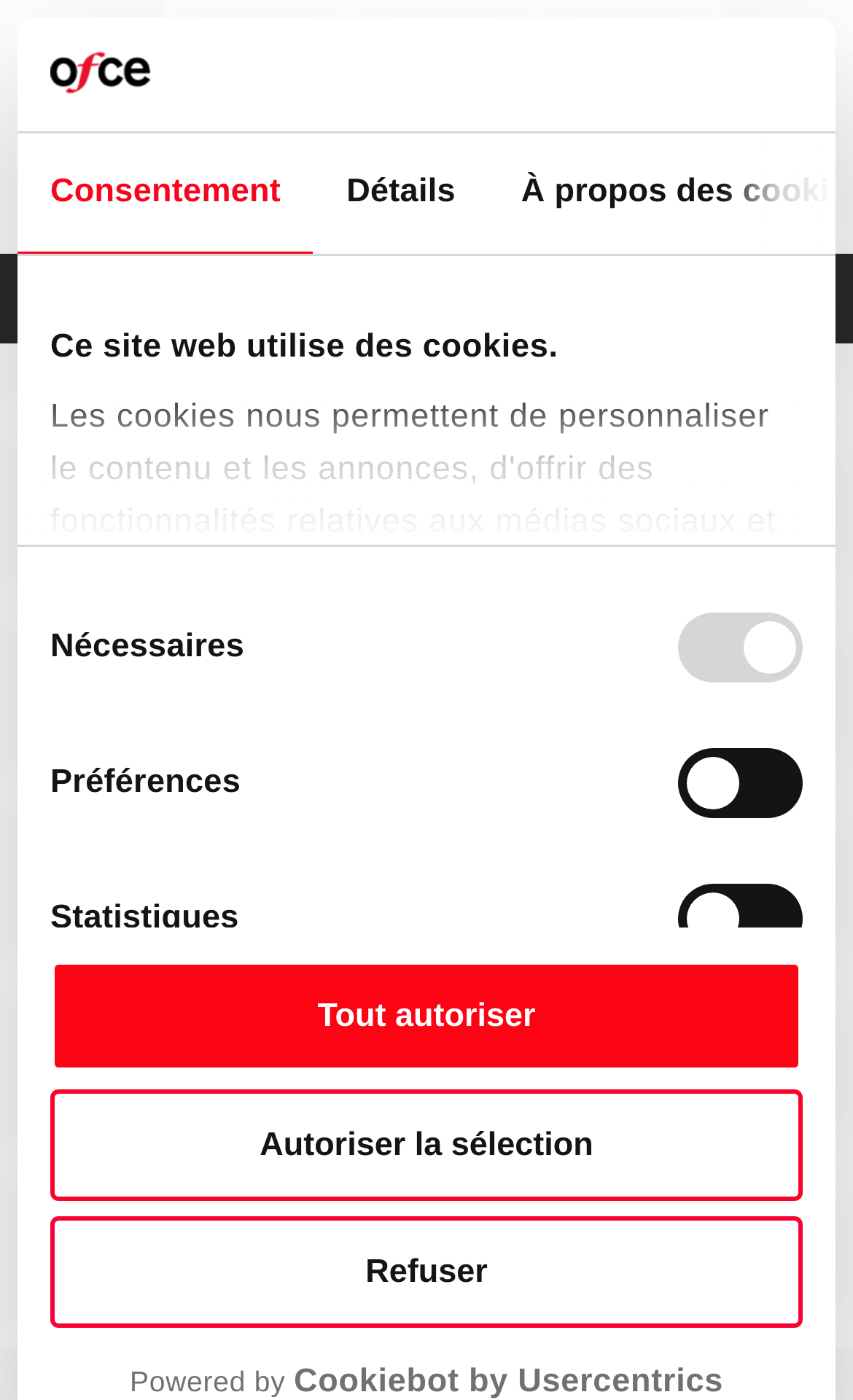Observe the image and answer the following question in detail: What is the purpose of the cookies on this website?

I found the answer by reading the text in the 'Consentement' tabpanel. It states that 'Les cookies nous permettent de personnaliser le contenu et les annonces...' which suggests that the purpose of the cookies is to personalize content and ads.